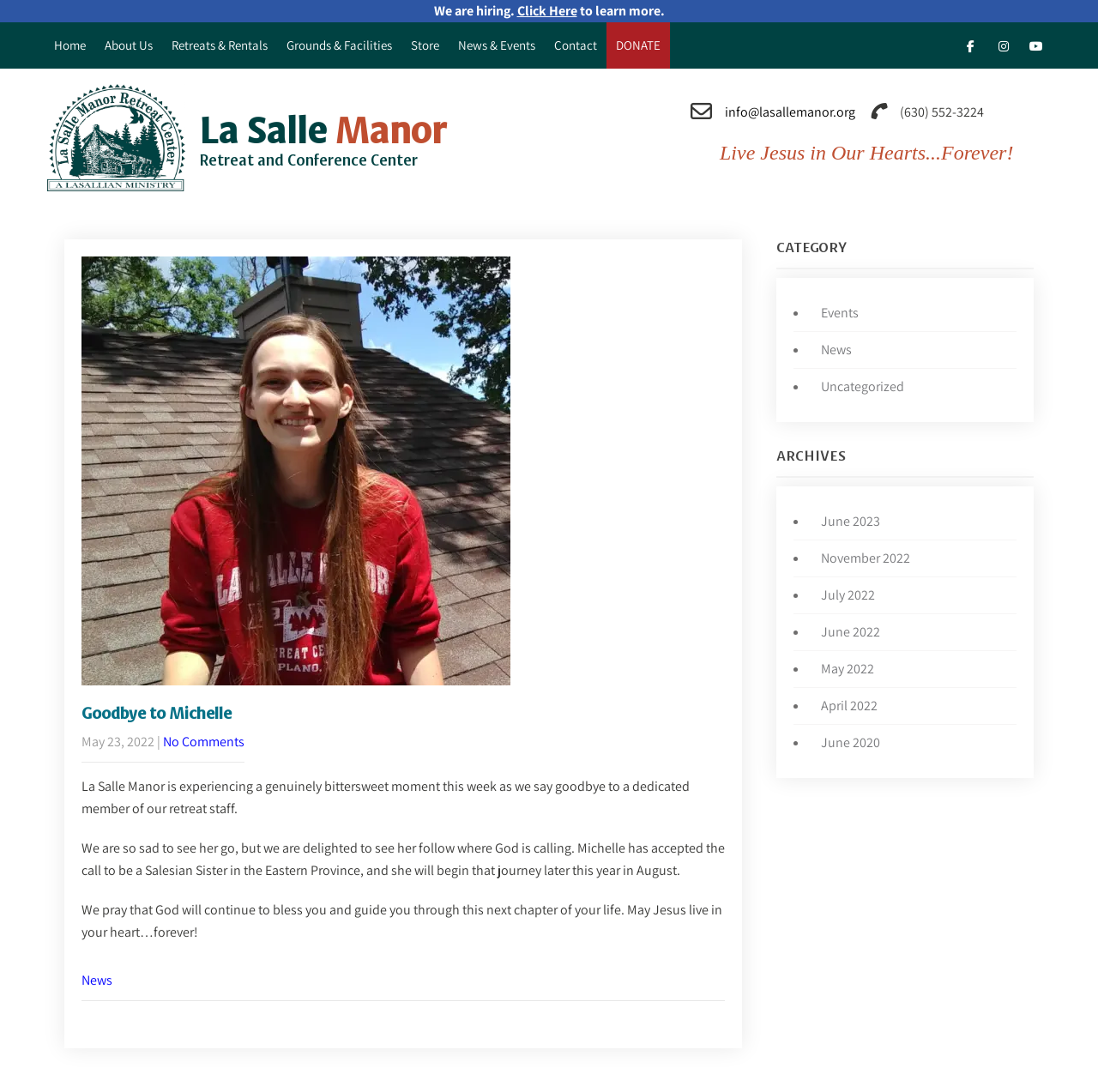Determine the bounding box coordinates of the clickable region to carry out the instruction: "Click on the 'News' link".

[0.074, 0.889, 0.102, 0.906]